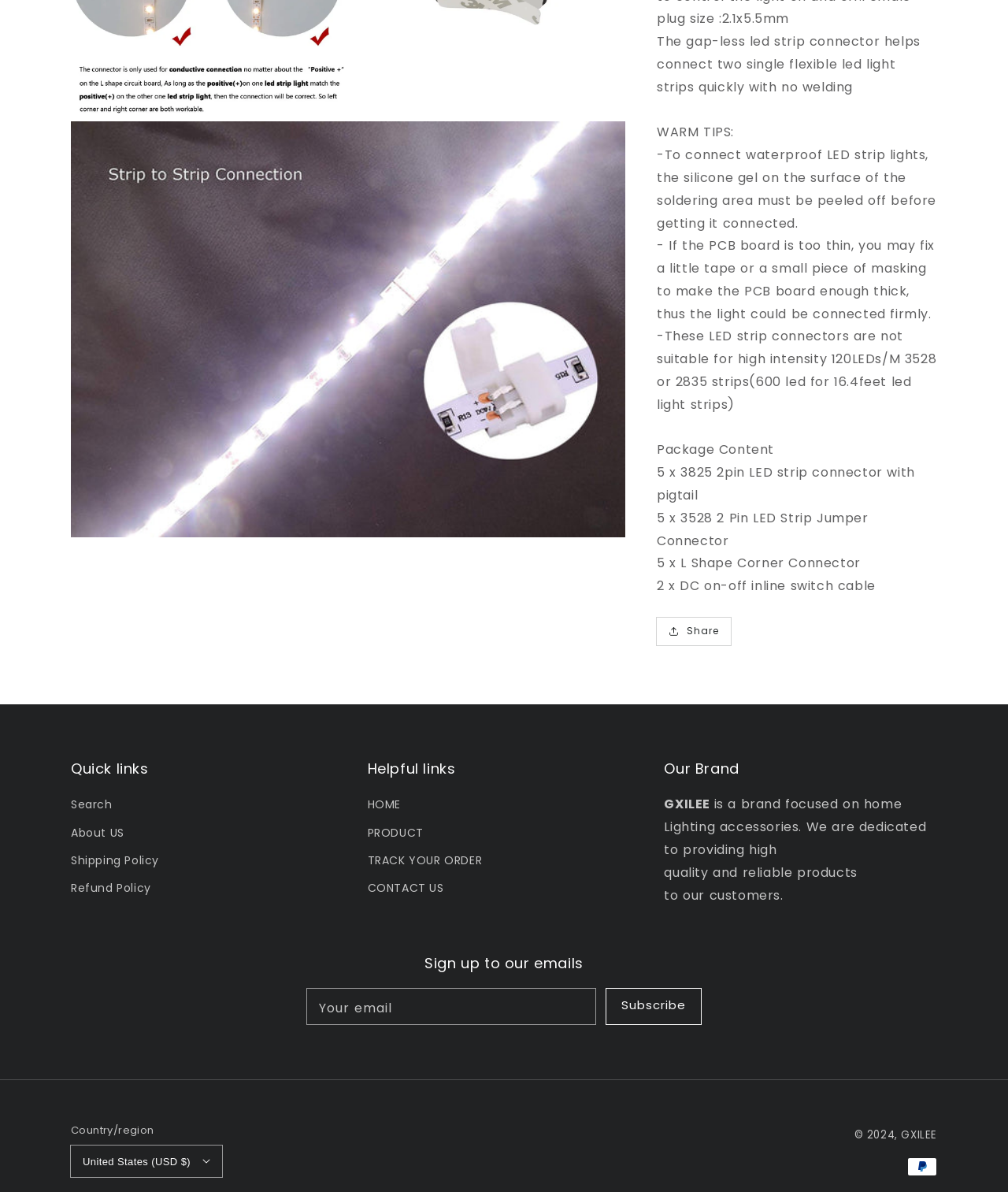Please identify the bounding box coordinates of the element that needs to be clicked to execute the following command: "Subscribe to the newsletter". Provide the bounding box using four float numbers between 0 and 1, formatted as [left, top, right, bottom].

[0.602, 0.829, 0.695, 0.859]